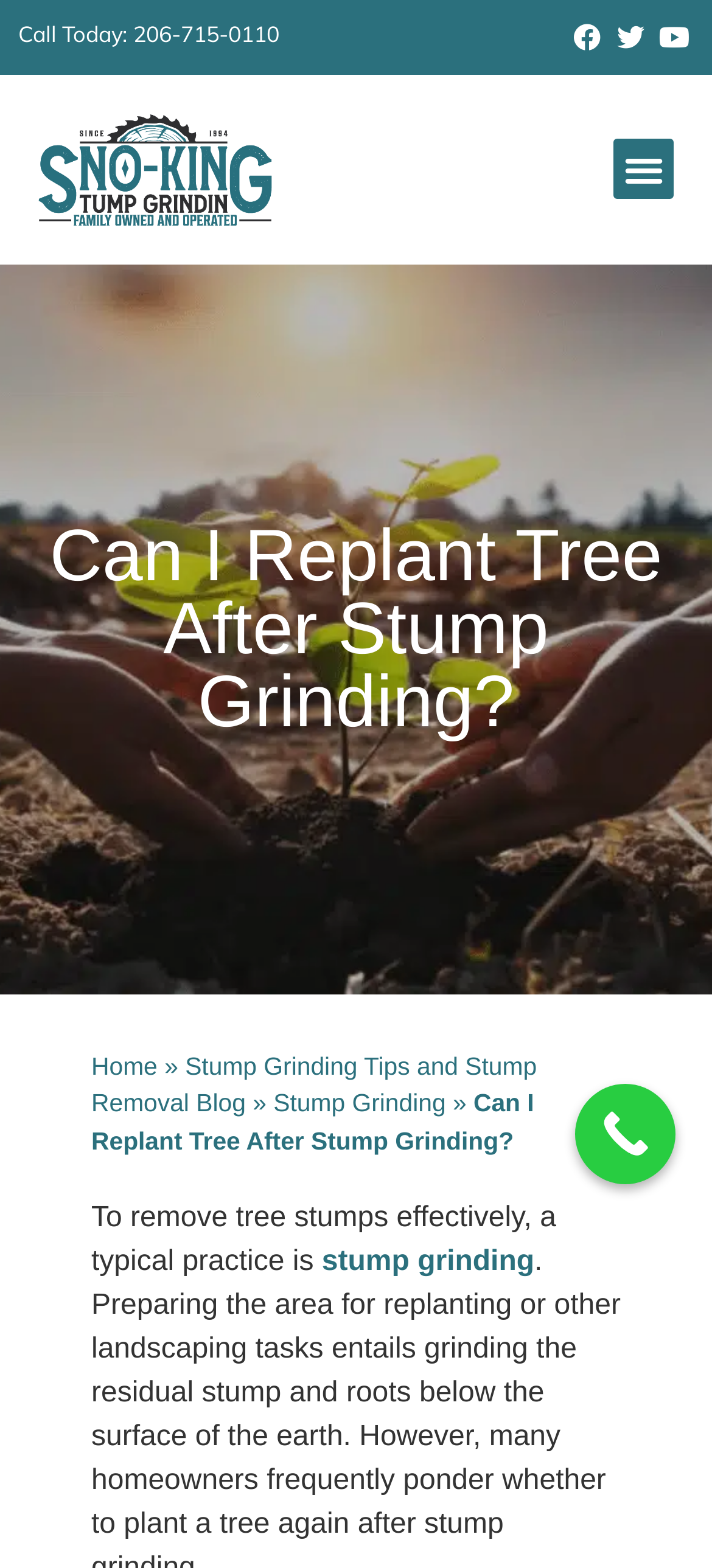What is the topic of the webpage?
Please ensure your answer to the question is detailed and covers all necessary aspects.

I found the topic by looking at the heading element with the text 'Can I Replant Tree After Stump Grinding?' and the surrounding text that discusses tree stump removal and replanting.